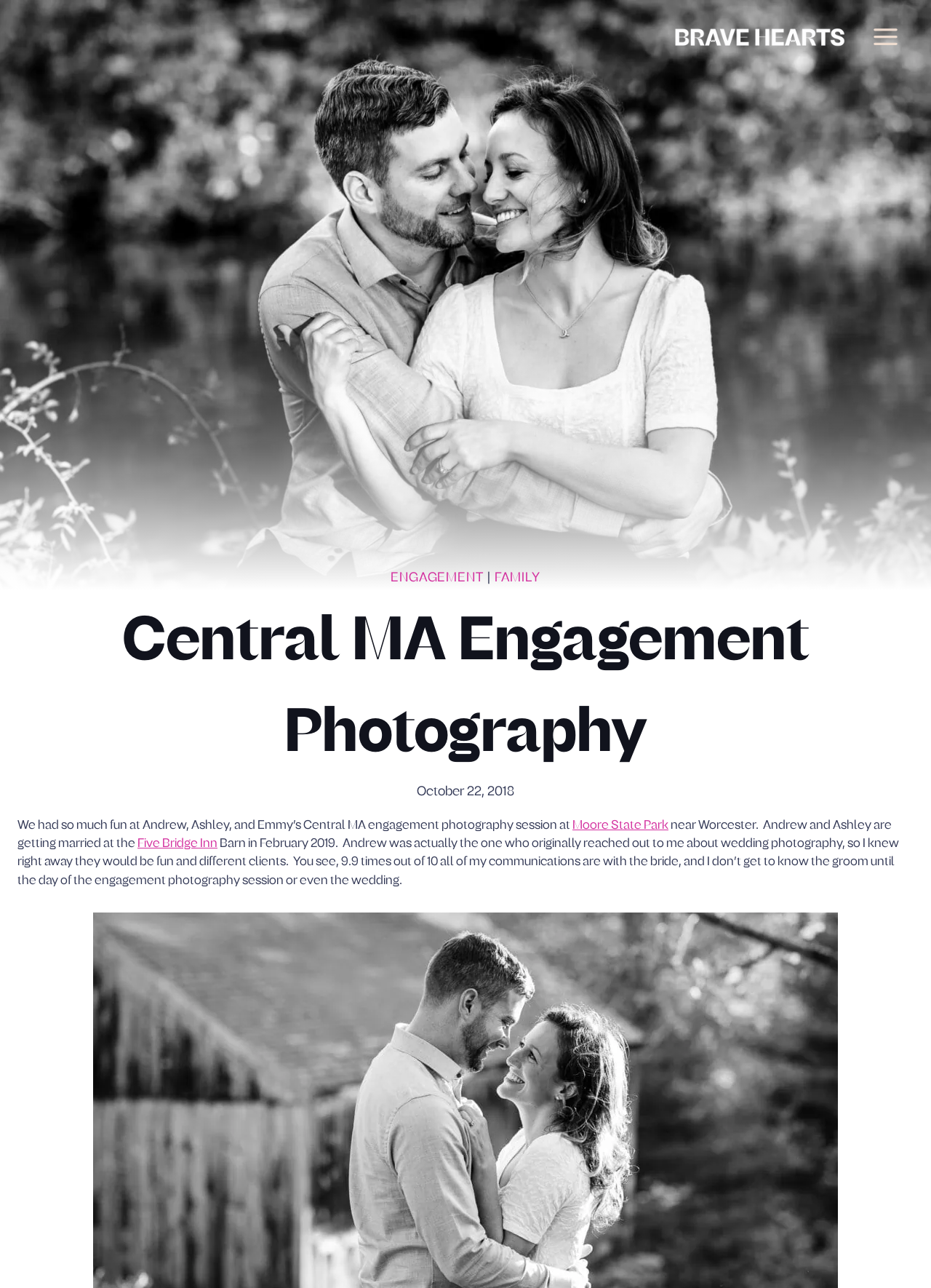Based on the provided description, "Five Bridge Inn", find the bounding box of the corresponding UI element in the screenshot.

[0.148, 0.65, 0.234, 0.659]